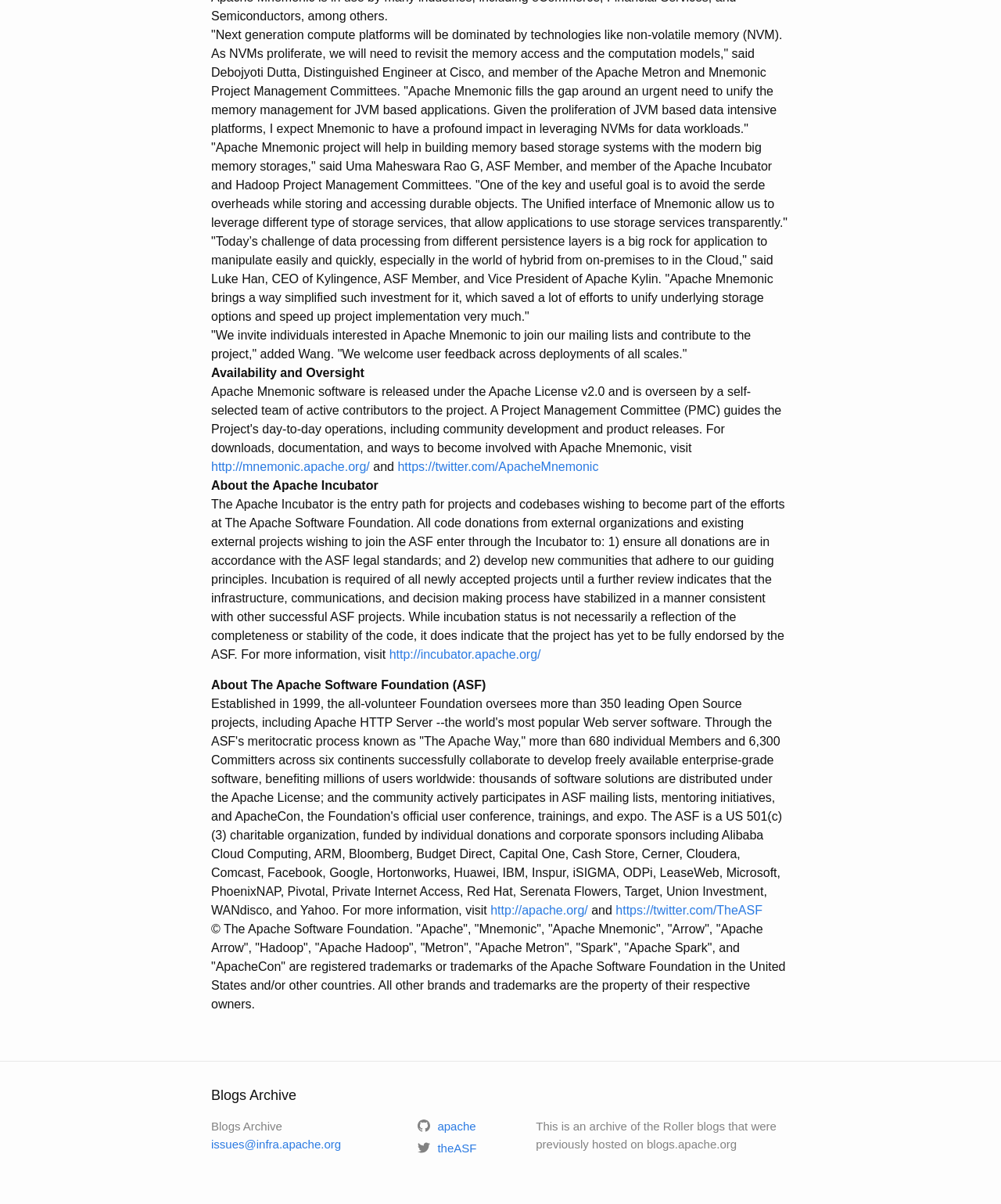Identify the bounding box of the UI component described as: "https://twitter.com/ApacheMnemonic".

[0.397, 0.382, 0.598, 0.393]